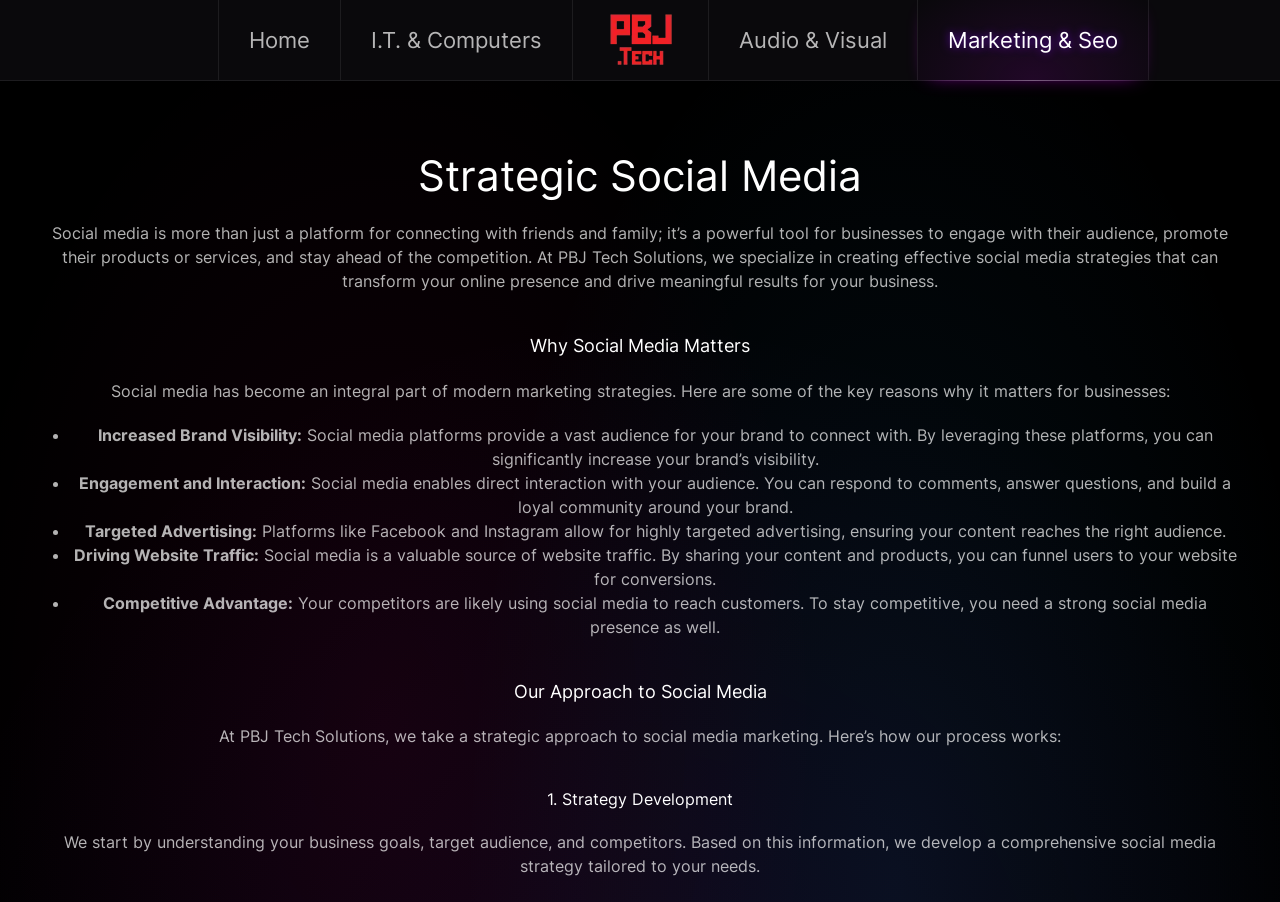Please answer the following question using a single word or phrase: 
What is the first step in PBJ Tech Solutions' social media strategy development?

Strategy Development